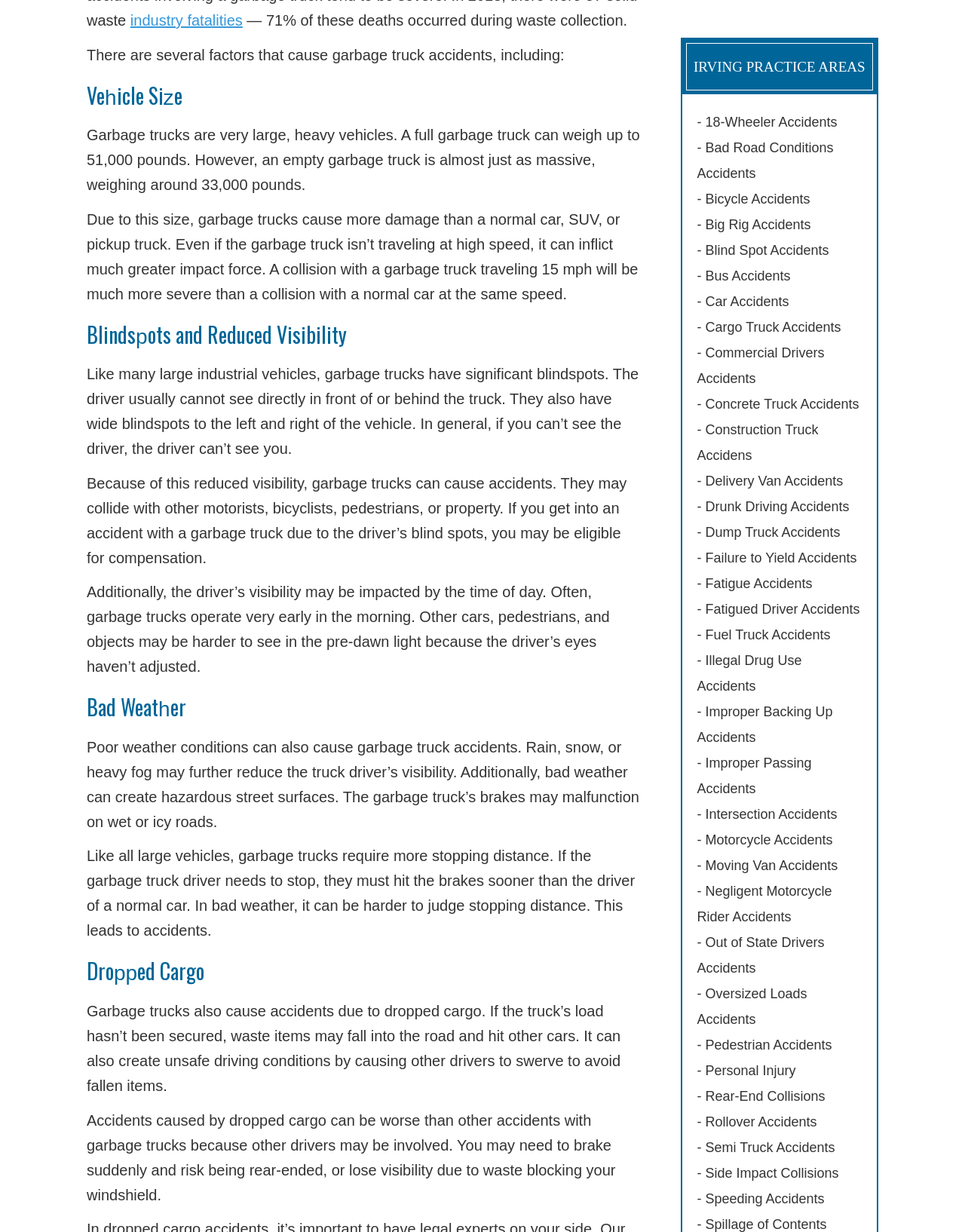Show me the bounding box coordinates of the clickable region to achieve the task as per the instruction: "Read about 'Vehicle Size'".

[0.09, 0.067, 0.664, 0.088]